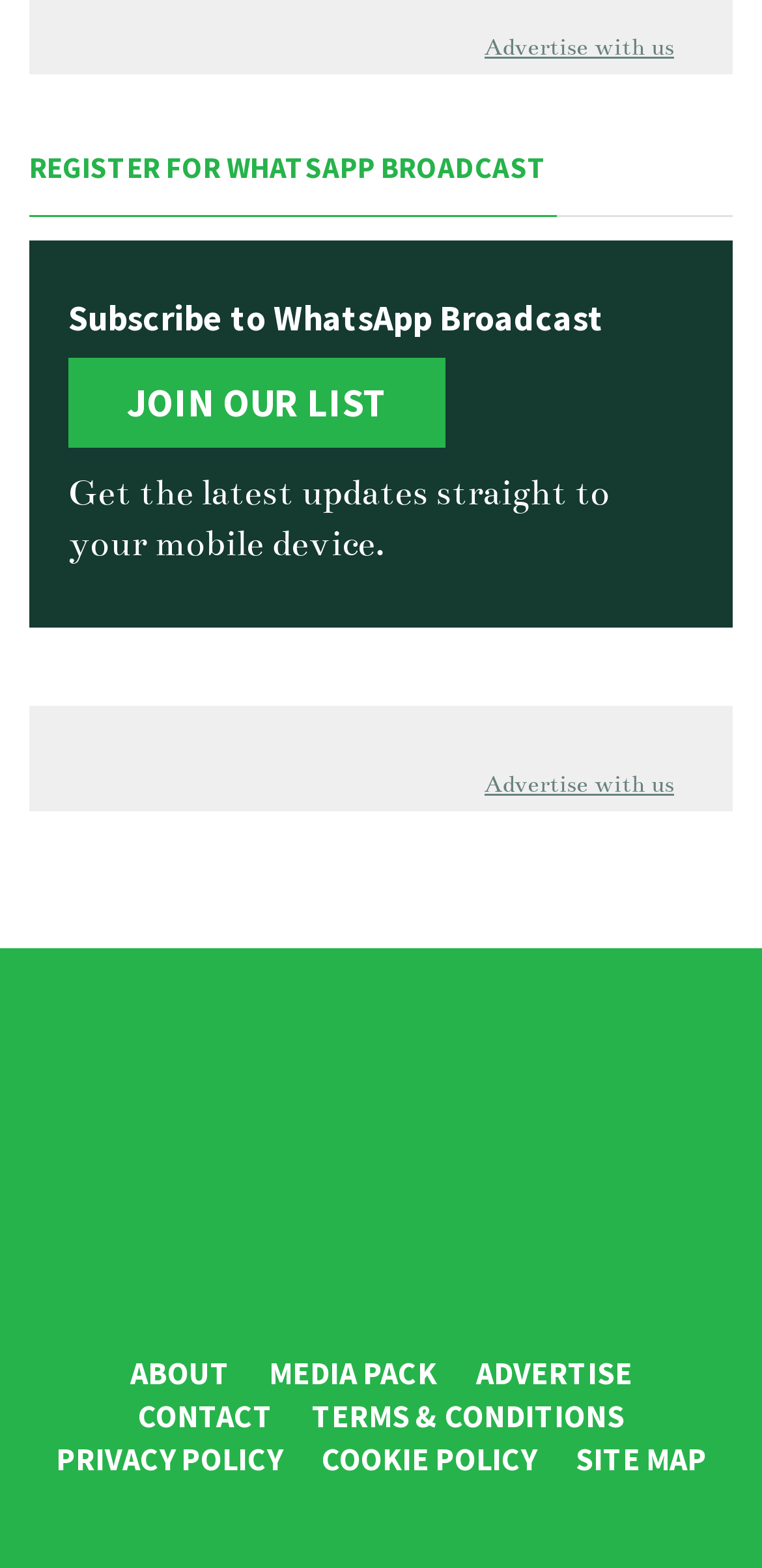Determine the coordinates of the bounding box for the clickable area needed to execute this instruction: "Subscribe to WhatsApp Broadcast".

[0.09, 0.191, 0.91, 0.216]